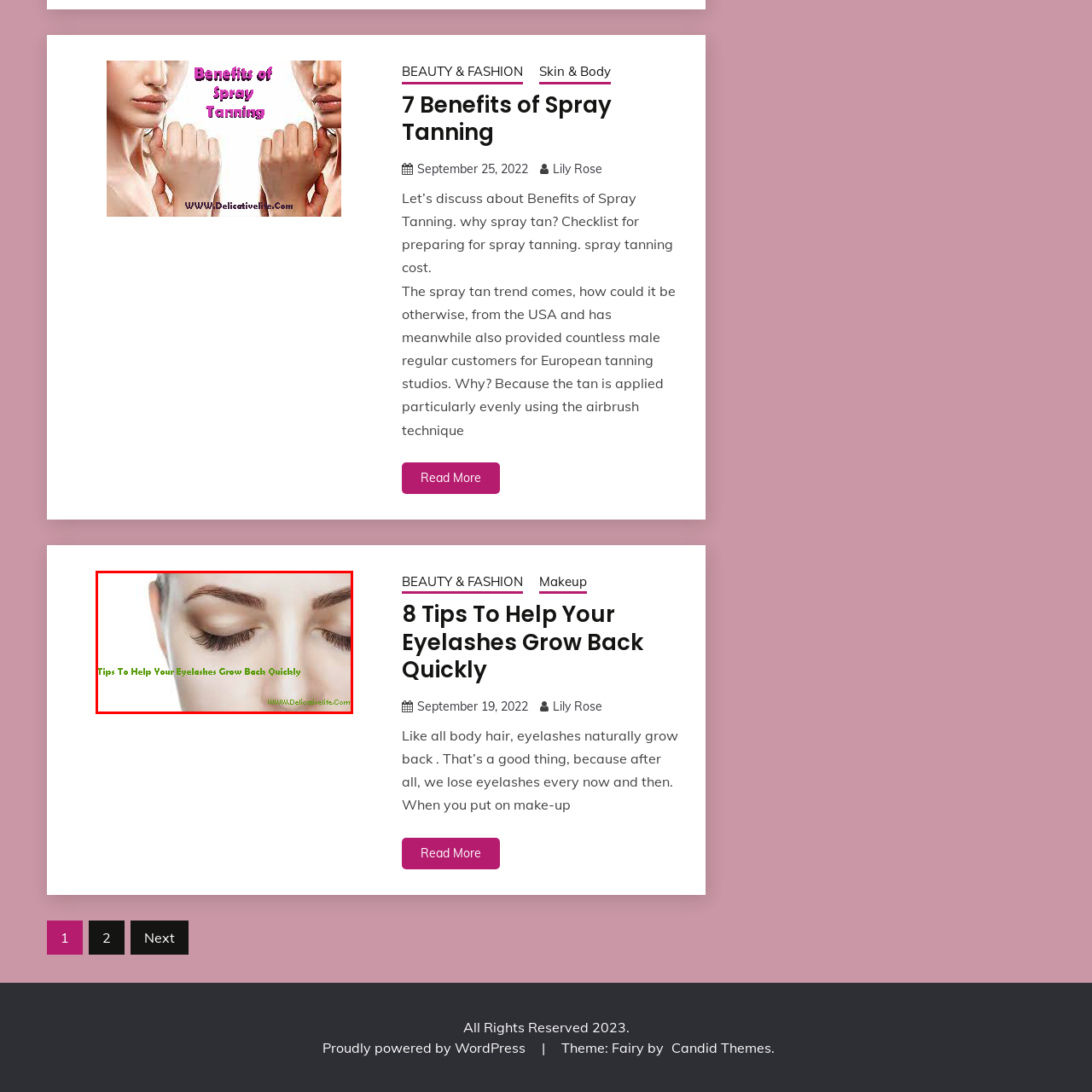What is the purpose of the accompanying text?
Observe the image part marked by the red bounding box and give a detailed answer to the question.

The caption states that the accompanying text is 'Tips To Help Your Eyelashes Grow Back Quickly', which suggests that the purpose of the text is to provide tips or advice on how to promote eyelash growth. This text is likely a summary or introduction to the article, which provides more detailed information on the topic.